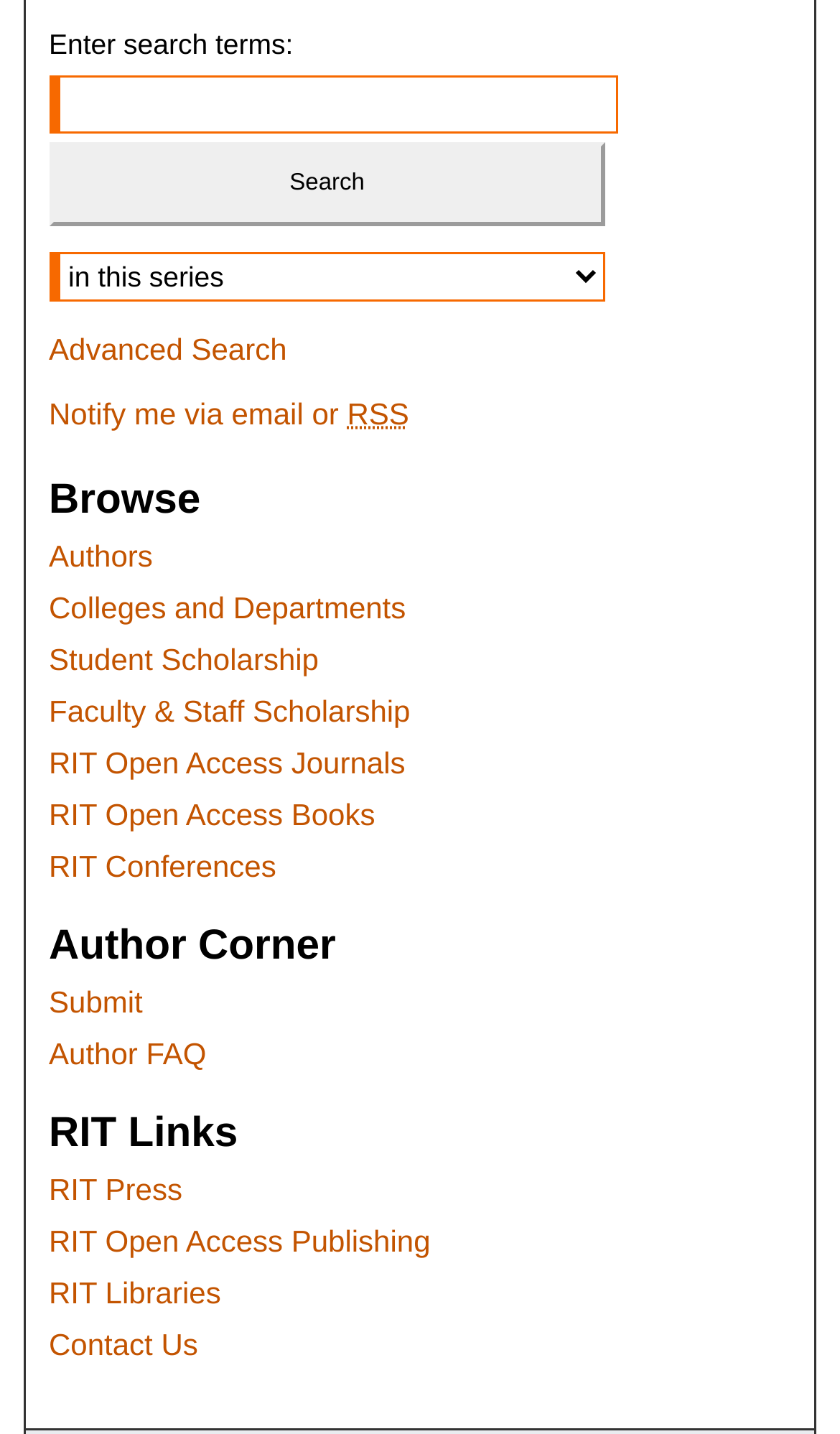Give a short answer to this question using one word or a phrase:
What categories can be browsed on this website?

Authors, Colleges, etc.